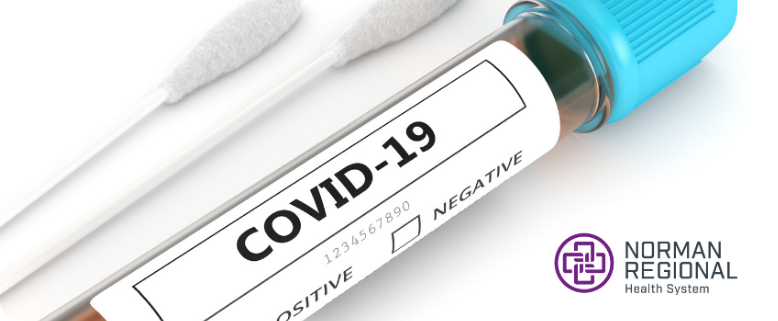Elaborate on the elements present in the image.

This image features a COVID-19 test kit, prominently displaying a labeled test tube with "COVID-19" inscribed on it. The test tube has markings for "POSITIVE" and "NEGATIVE," indicating the potential results of the test. Accompanying the test tube are two cotton swabs, commonly used for sample collection. The image is branded with the logo of the Norman Regional Health System, highlighting the institution's involvement in COVID-19 testing and response efforts. This visual representation underscores the innovative approaches the laboratory team has adopted in addressing challenges posed by the pandemic.